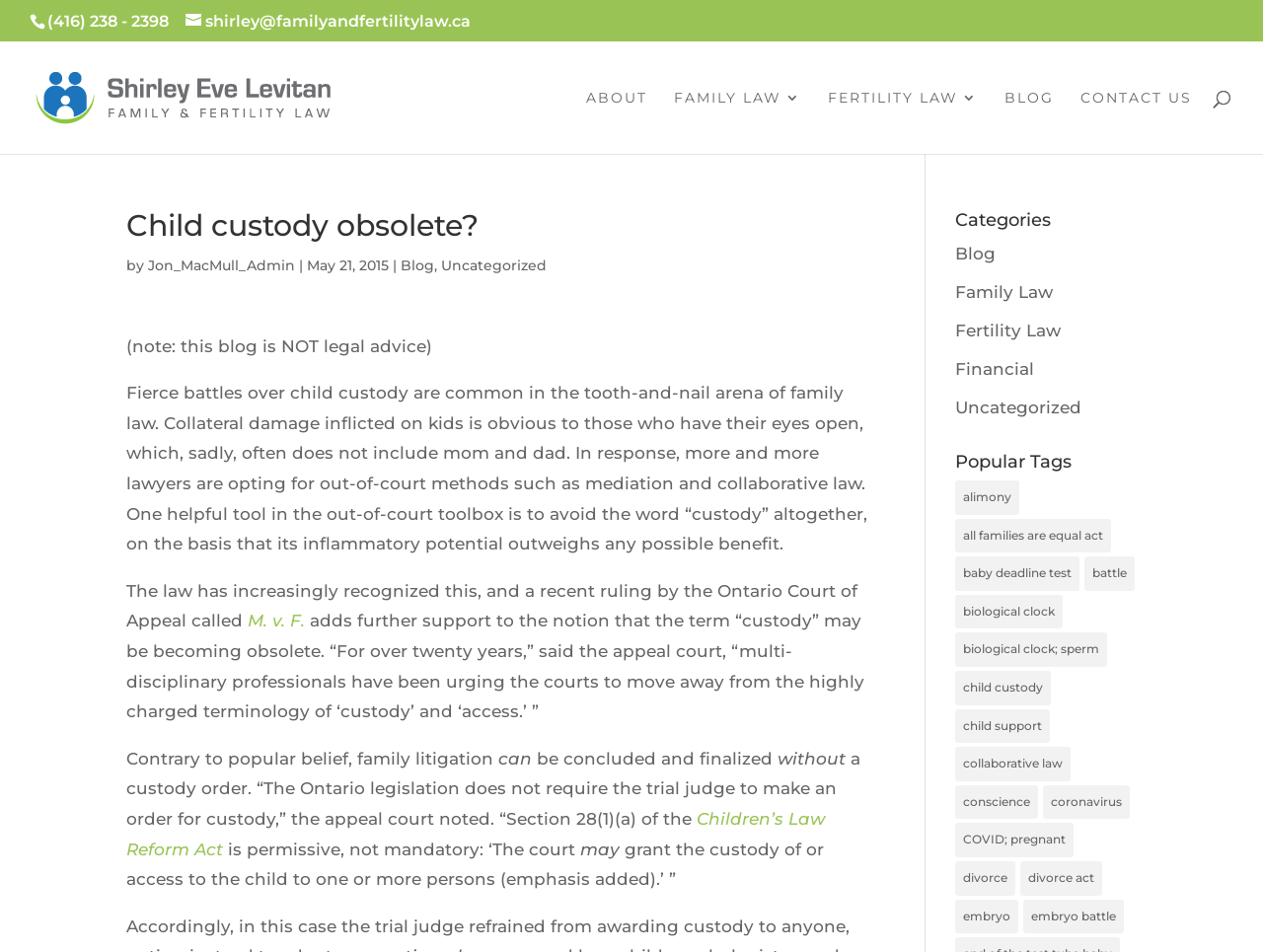Please answer the following question using a single word or phrase: 
What is the author of the blog post?

Jon MacMull Admin